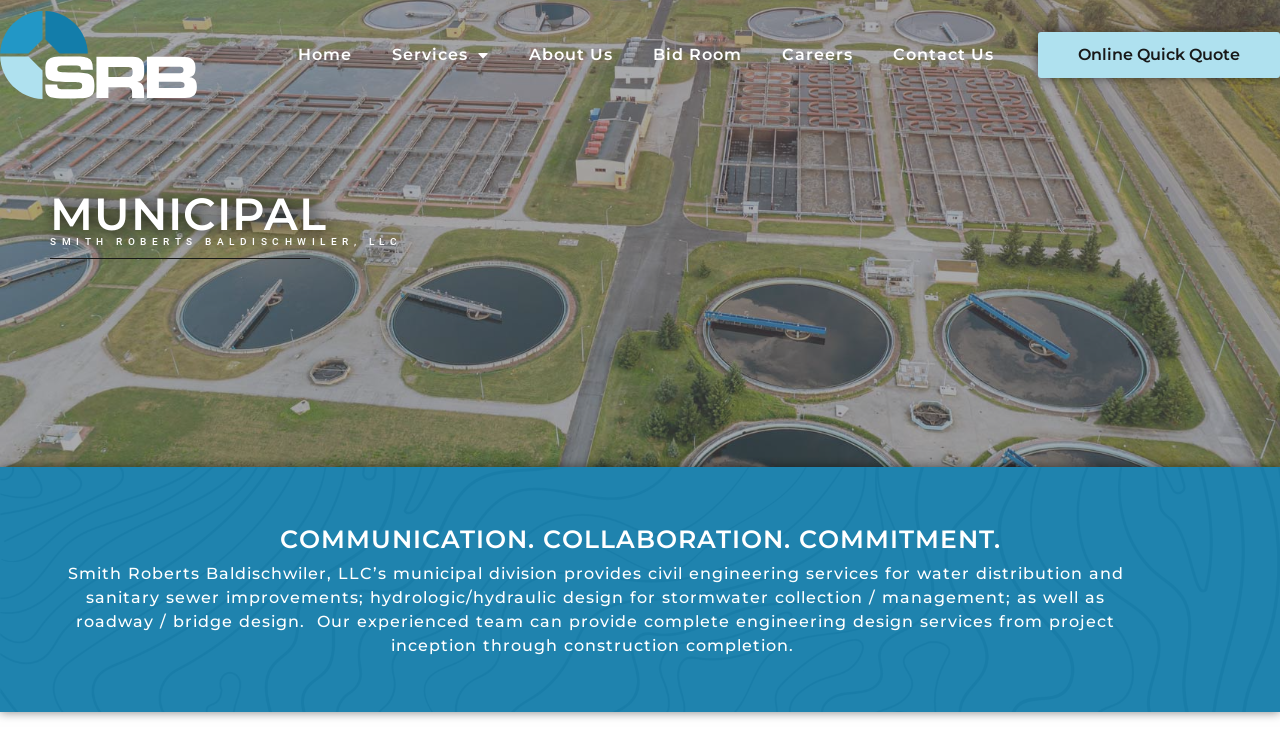Provide a short answer to the following question with just one word or phrase: What is the company name?

Smith Roberts Baldischwiler, LLC